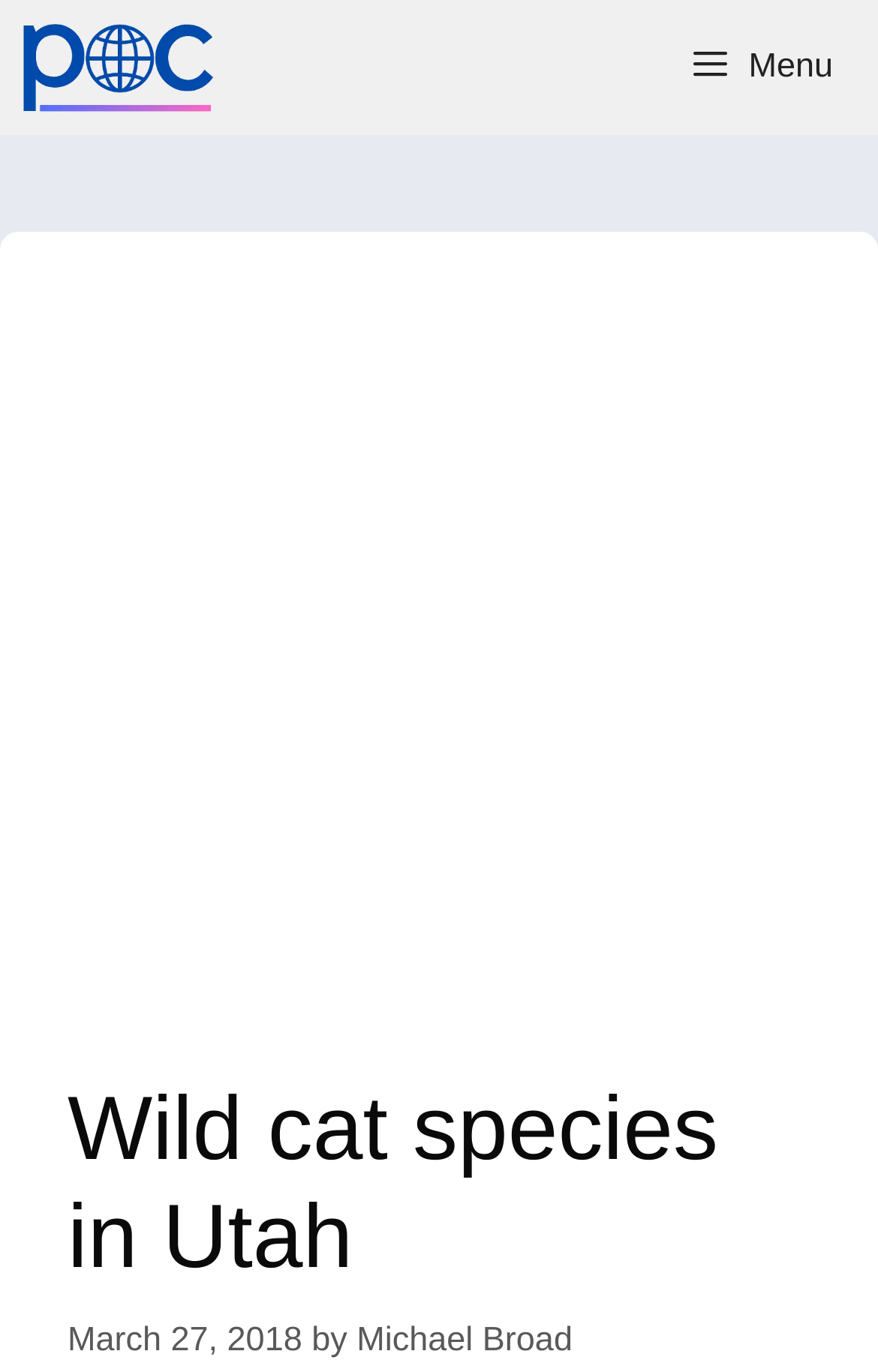Locate the UI element described by title="Michael Broad" and provide its bounding box coordinates. Use the format (top-left x, top-left y, bottom-right x, bottom-right y) with all values as floating point numbers between 0 and 1.

[0.026, 0.0, 0.268, 0.098]